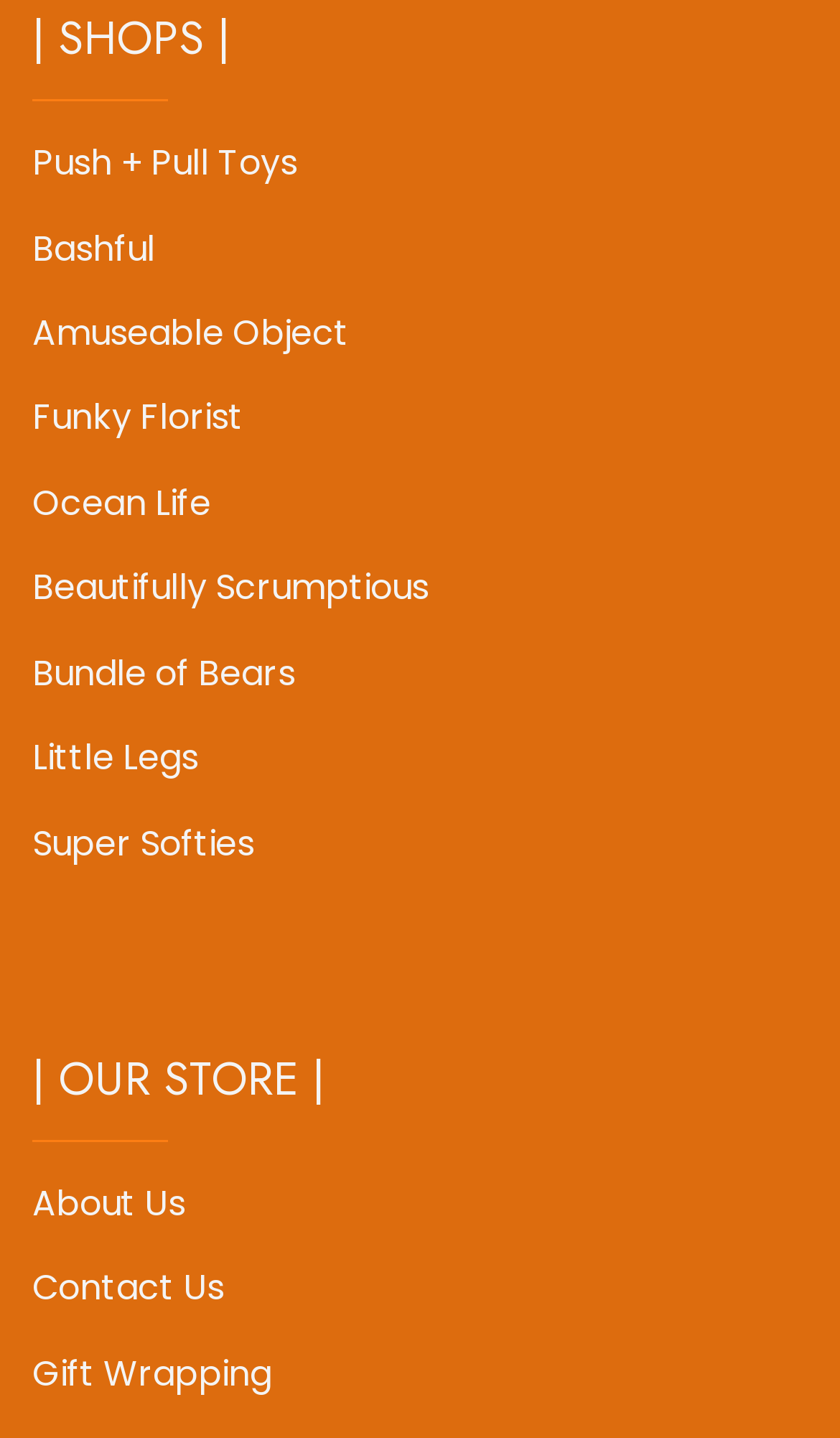Please locate the UI element described by "Push + Pull Toys" and provide its bounding box coordinates.

[0.038, 0.093, 0.354, 0.136]